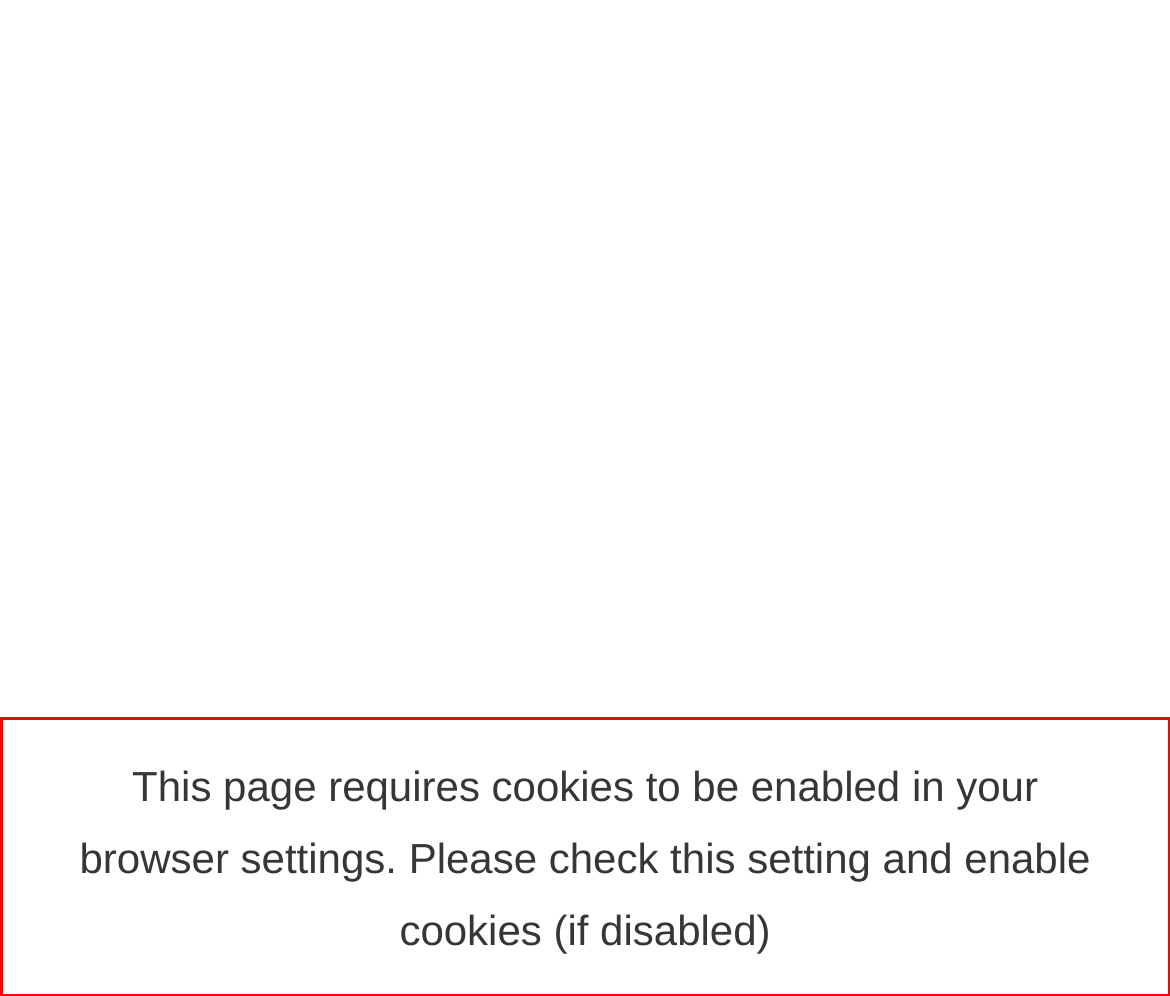Identify the text within the red bounding box on the webpage screenshot and generate the extracted text content.

This page requires cookies to be enabled in your browser settings. Please check this setting and enable cookies (if disabled)